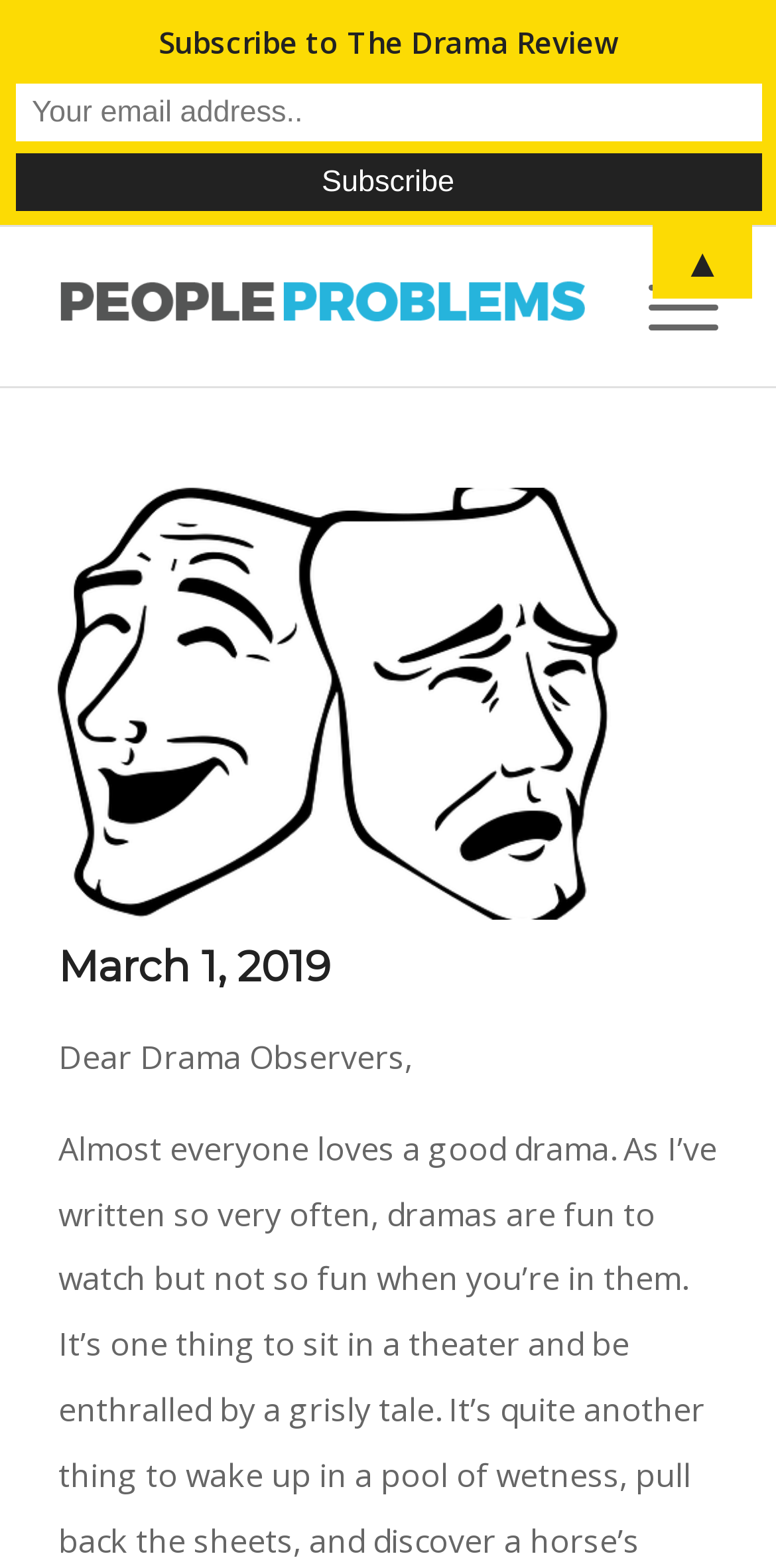What is the date mentioned on the webpage?
Using the information from the image, answer the question thoroughly.

The webpage has a heading element with the text 'March 1, 2019', which suggests that this date is relevant to the content of the webpage.